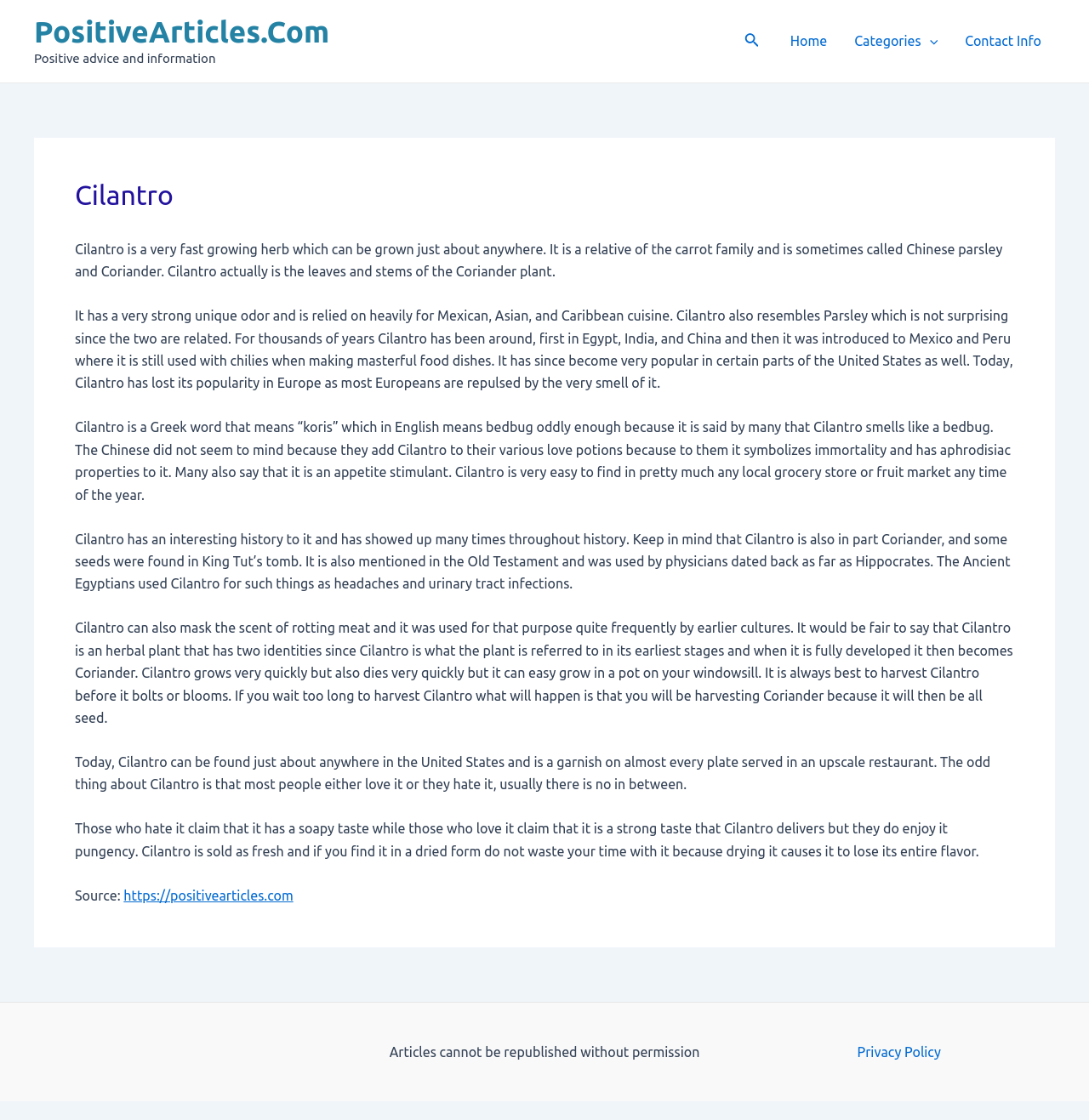What is the main topic of the article?
Please respond to the question thoroughly and include all relevant details.

I determined the main topic of the article by reading the header and the first few sentences of the article, which all mention Cilantro and its characteristics.